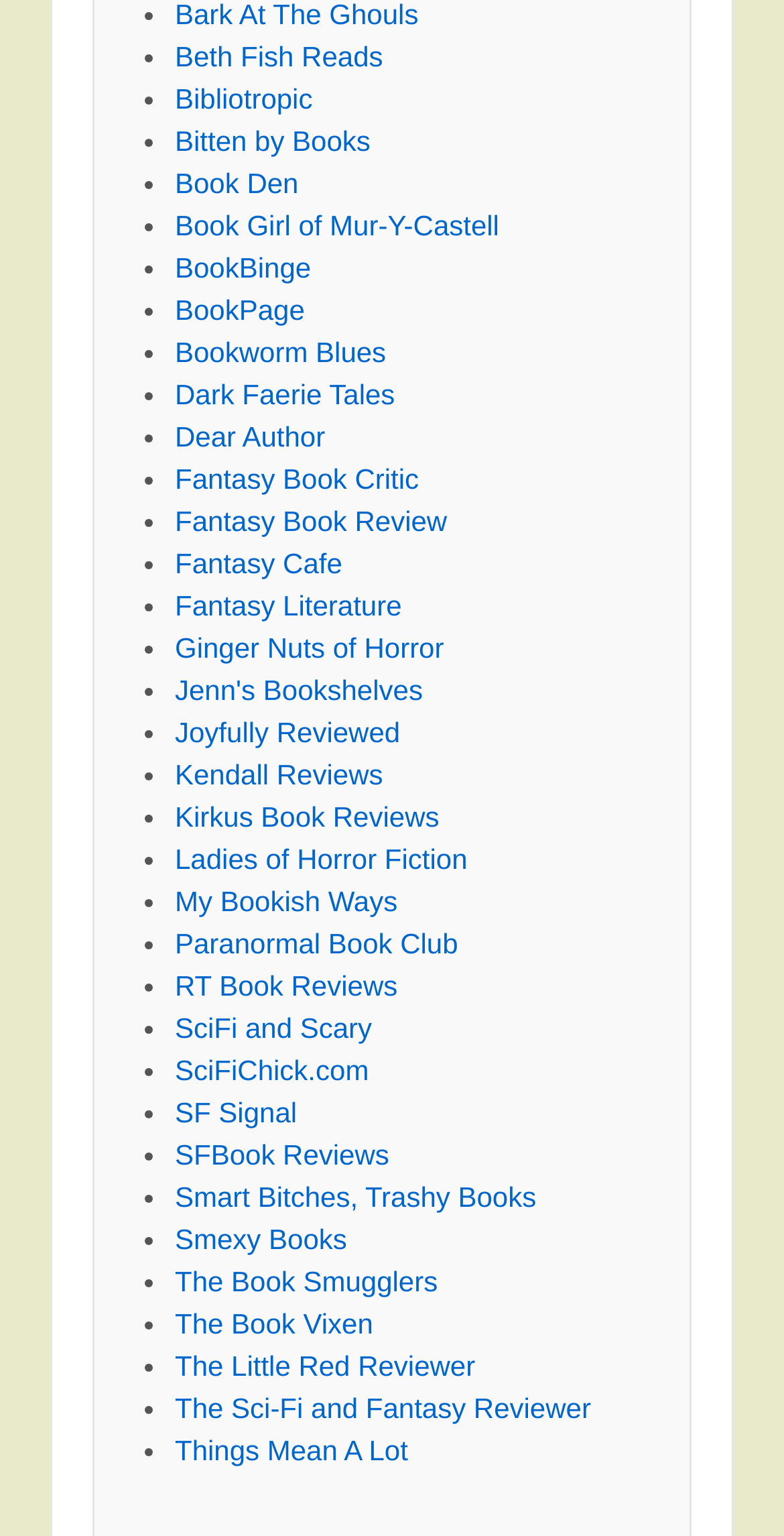Determine the bounding box coordinates for the clickable element to execute this instruction: "Visit Beth Fish Reads". Provide the coordinates as four float numbers between 0 and 1, i.e., [left, top, right, bottom].

[0.223, 0.026, 0.488, 0.047]